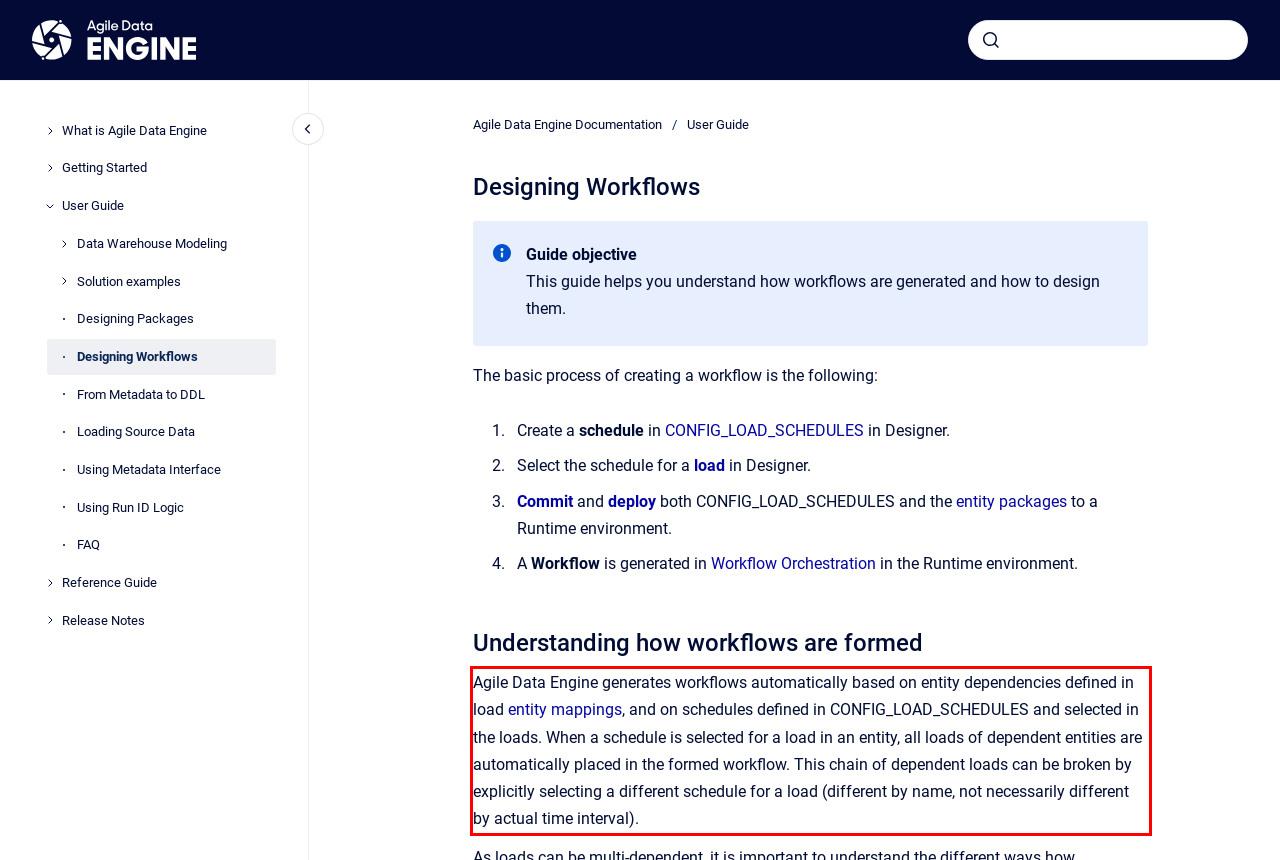View the screenshot of the webpage and identify the UI element surrounded by a red bounding box. Extract the text contained within this red bounding box.

Agile Data Engine generates workflows automatically based on entity dependencies defined in load entity mappings, and on schedules defined in CONFIG_LOAD_SCHEDULES and selected in the loads. When a schedule is selected for a load in an entity, all loads of dependent entities are automatically placed in the formed workflow. This chain of dependent loads can be broken by explicitly selecting a different schedule for a load (different by name, not necessarily different by actual time interval).